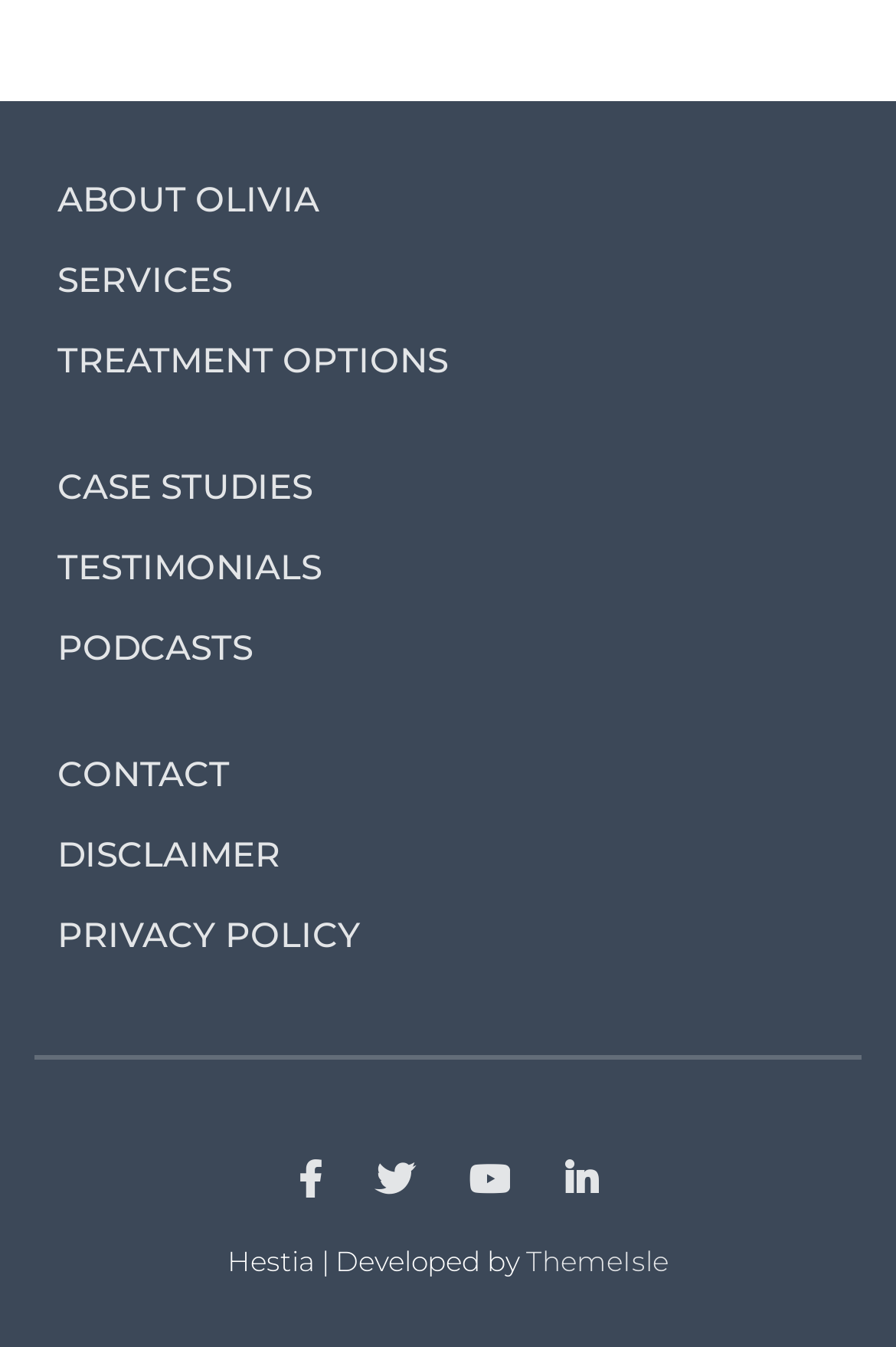Identify the bounding box coordinates for the element you need to click to achieve the following task: "visit facebook page". The coordinates must be four float values ranging from 0 to 1, formatted as [left, top, right, bottom].

[0.308, 0.838, 0.385, 0.916]